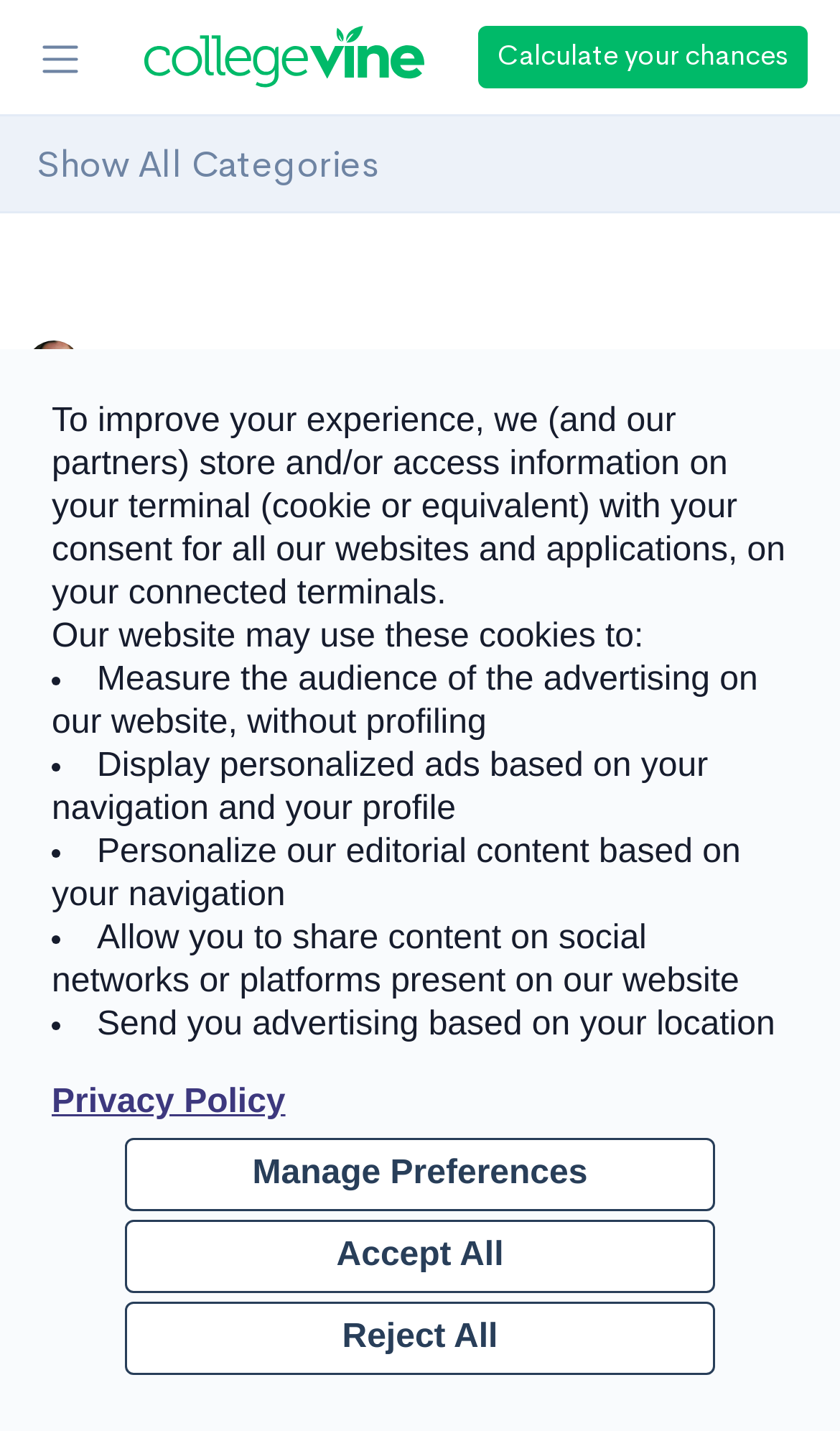What is the date of the article?
From the image, respond using a single word or phrase.

January 10, 2017